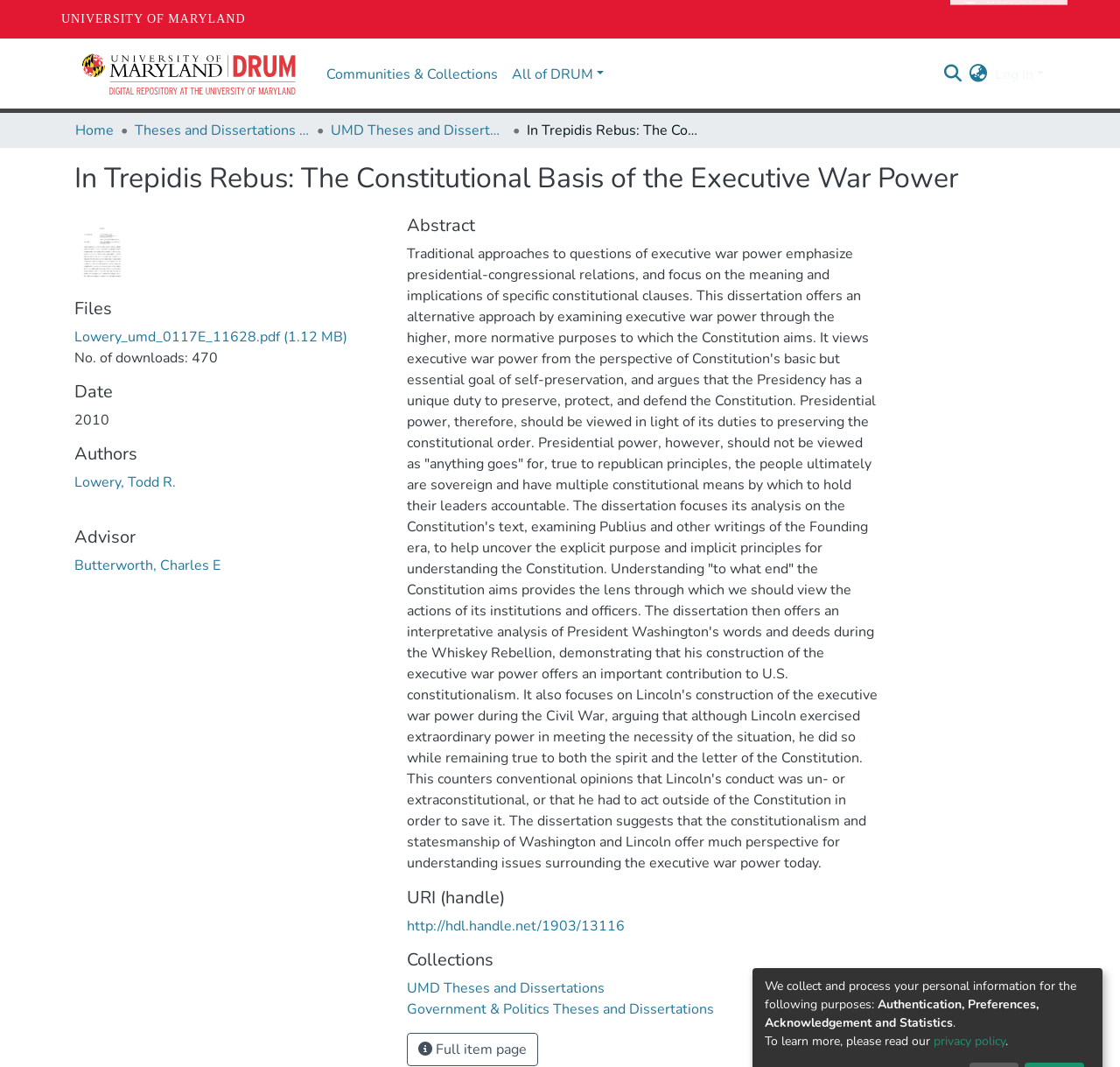Please identify the bounding box coordinates of the element that needs to be clicked to perform the following instruction: "Read the privacy policy".

[0.834, 0.968, 0.898, 0.983]